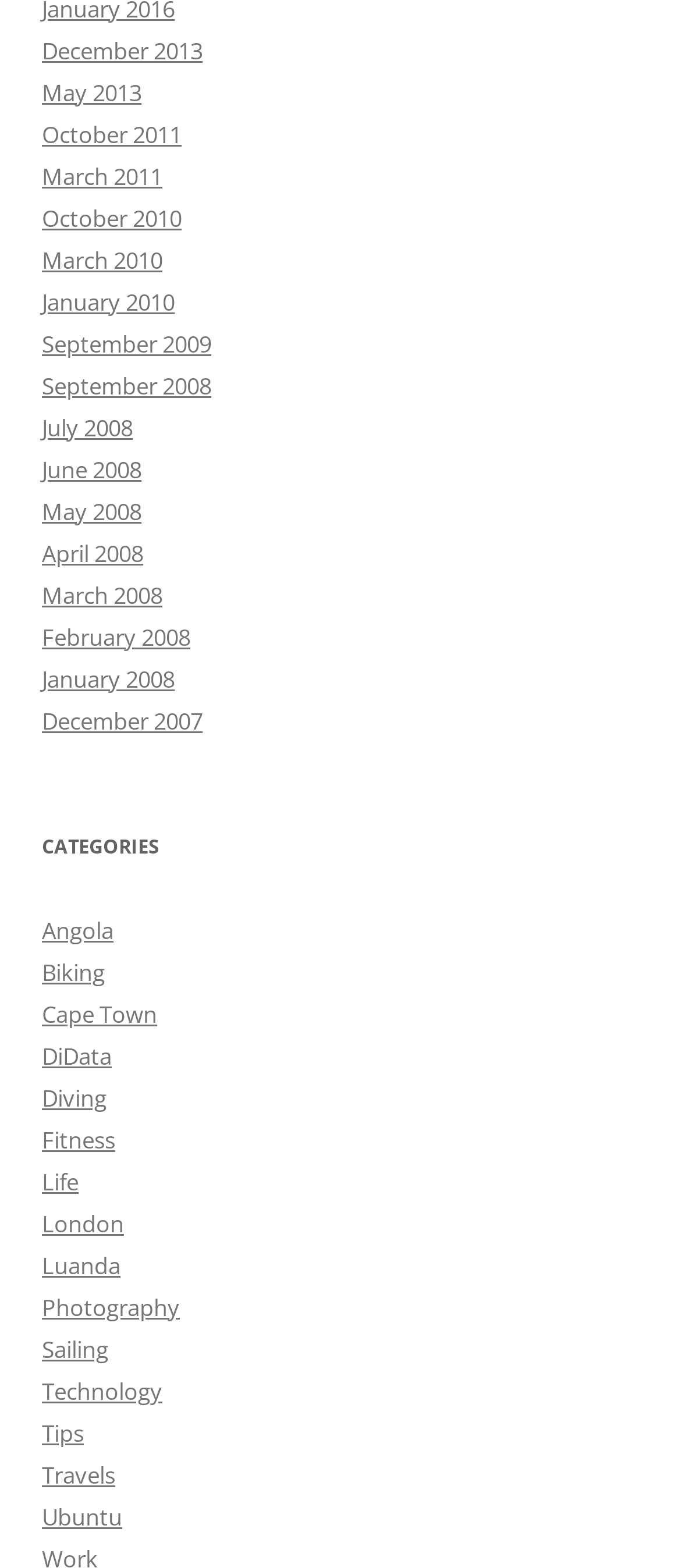Pinpoint the bounding box coordinates of the element that must be clicked to accomplish the following instruction: "Browse categories". The coordinates should be in the format of four float numbers between 0 and 1, i.e., [left, top, right, bottom].

[0.062, 0.526, 0.938, 0.553]